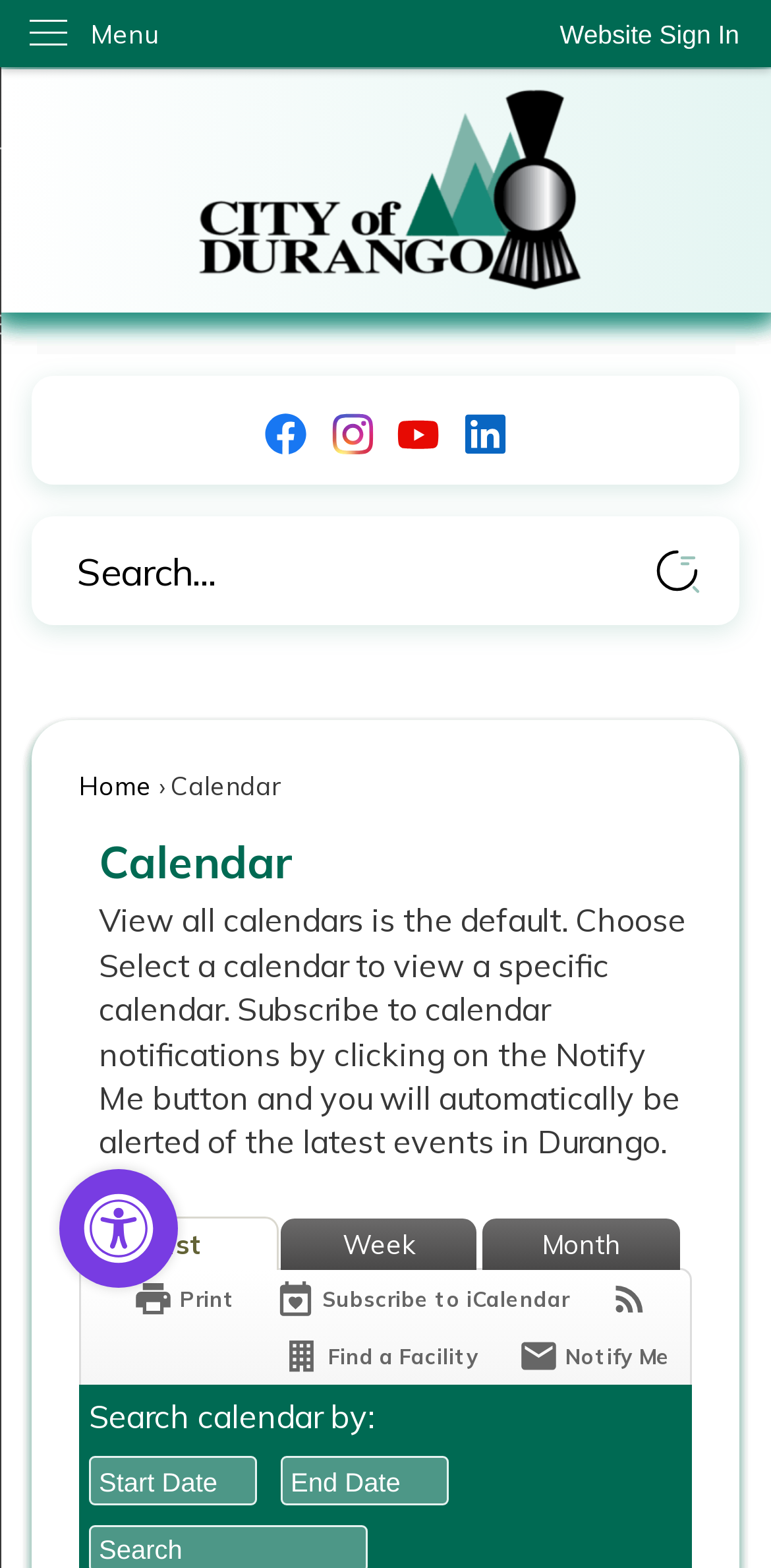Identify the bounding box coordinates of the specific part of the webpage to click to complete this instruction: "View the city homepage".

[0.237, 0.054, 0.763, 0.189]